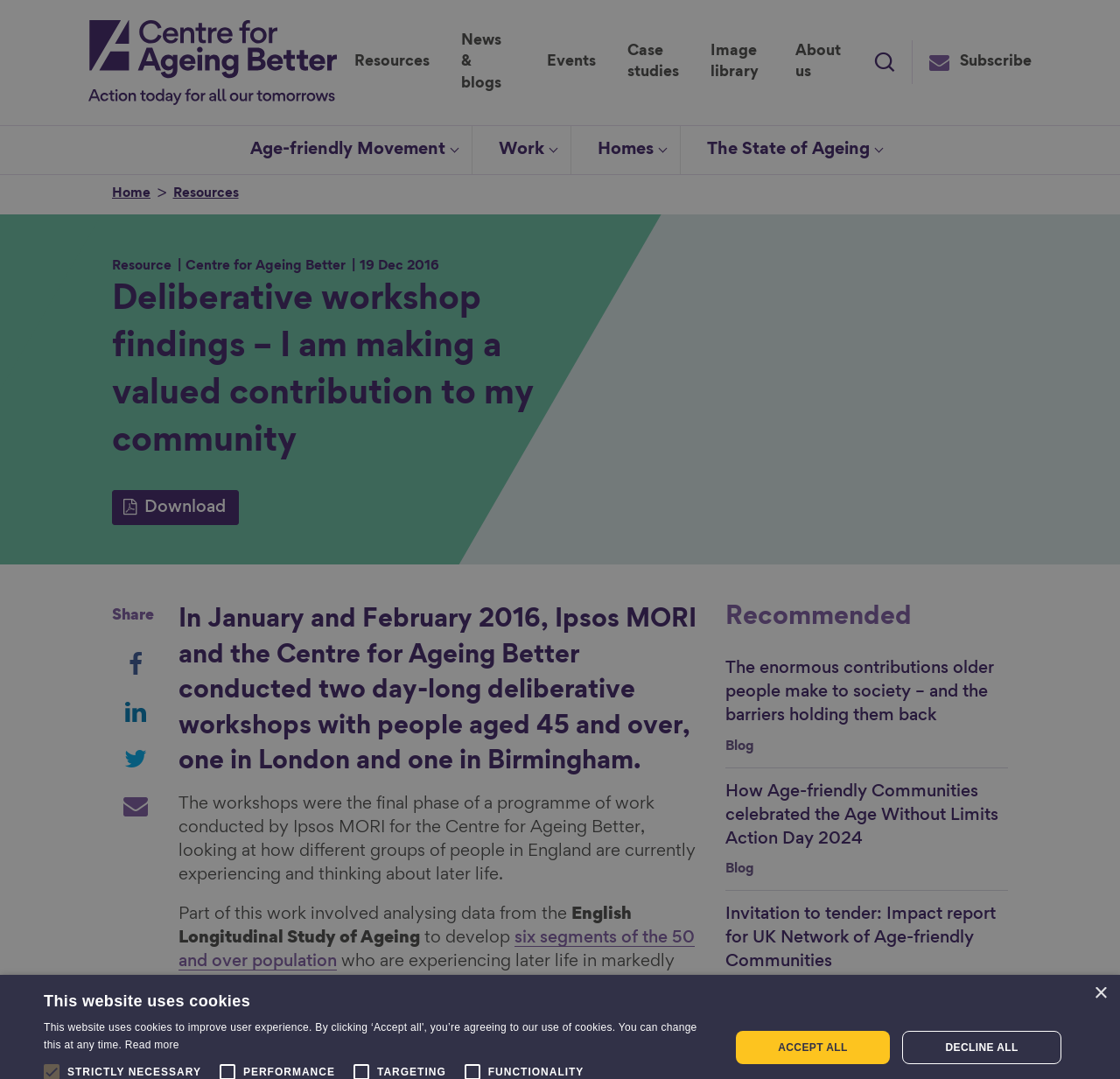Can you find the bounding box coordinates for the UI element given this description: "Share on Facebook"? Provide the coordinates as four float numbers between 0 and 1: [left, top, right, bottom].

[0.1, 0.594, 0.125, 0.638]